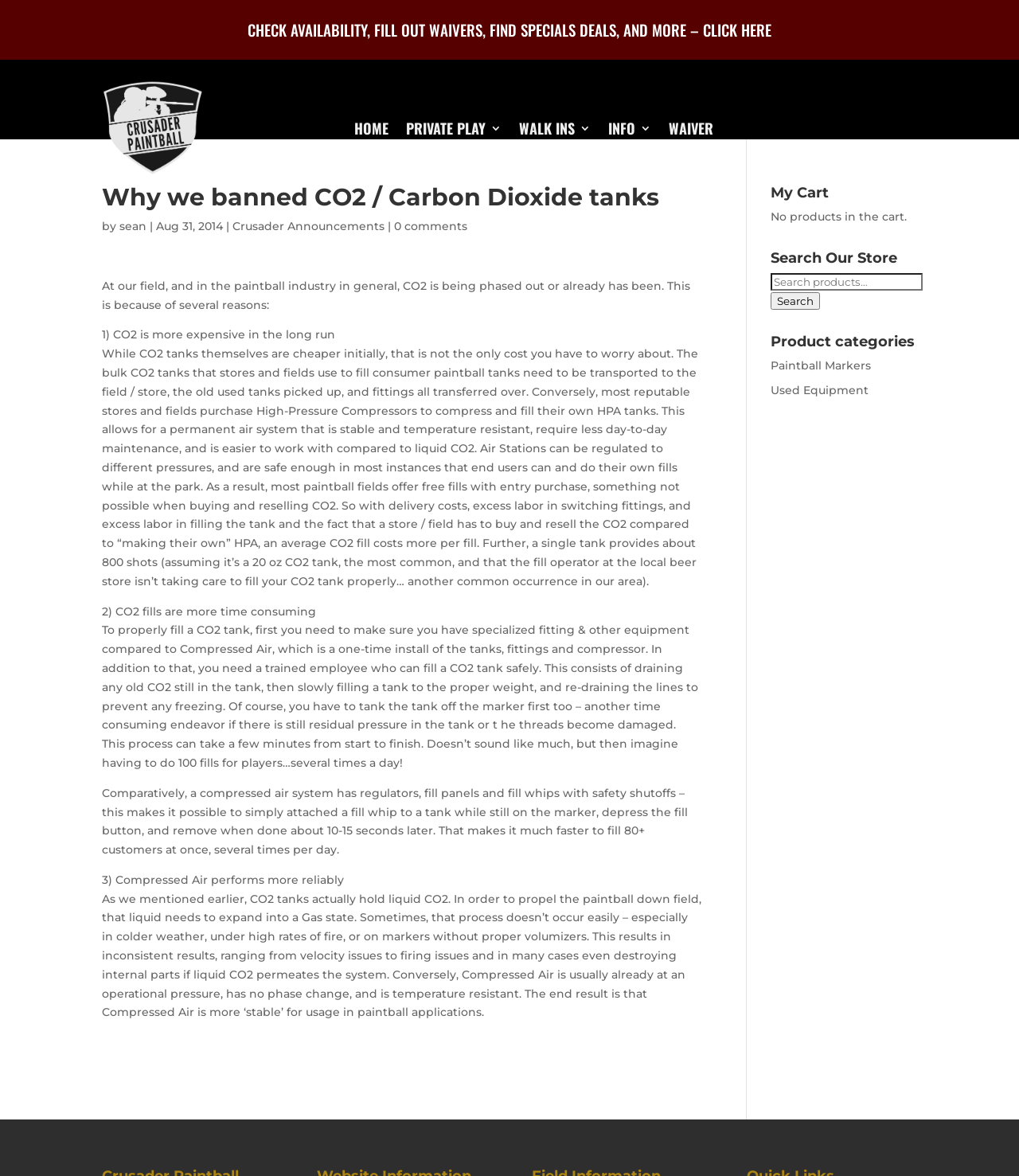Illustrate the webpage with a detailed description.

This webpage is about Crusader Paintball, a company that has banned CO2/Carbon Dioxide tanks. At the top of the page, there is a company logo and a navigation menu with links to "HOME", "PRIVATE PLAY 3", "WALK INS 3", "INFO 3", and "WAIVER". Below the navigation menu, there is a call-to-action button "CHECK AVAILABILITY, FILL OUT WAIVERS, FIND SPECIALS DEALS, AND MORE – CLICK HERE".

The main content of the page is an article titled "Why we banned CO2 / Carbon Dioxide tanks" written by "sean" on "Aug 31, 2014". The article explains the reasons behind the ban, including the higher cost of CO2 in the long run, the time-consuming process of filling CO2 tanks, and the unreliability of CO2 performance. The article is divided into three sections, each explaining one of the reasons.

On the right side of the page, there are several sections, including "My Cart" which is empty, "Search Our Store" with a search box and a "Search" button, and "Product categories" with links to "Paintball Markers" and "Used Equipment".